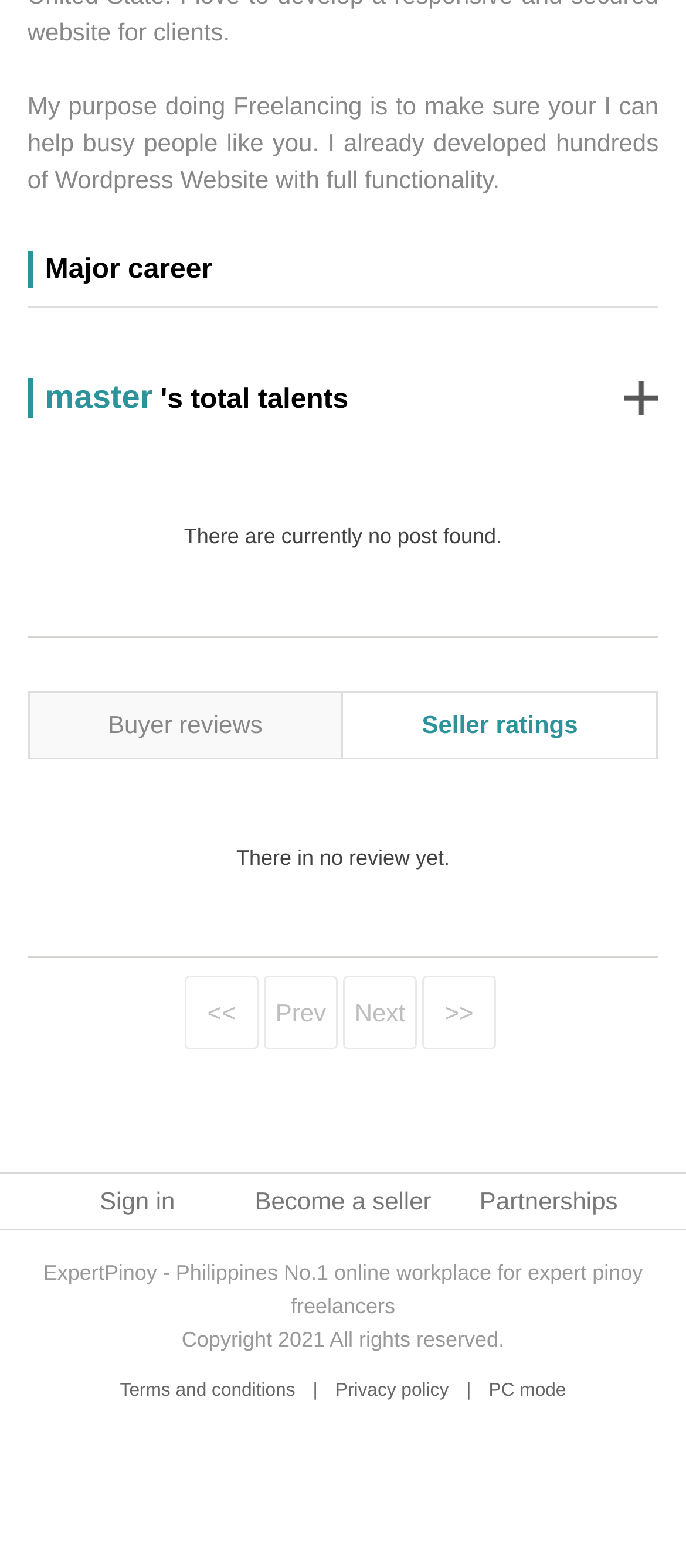How many columns are in the second table?
Please answer the question with as much detail and depth as you can.

The second table on the webpage has two columns, one with the heading 'Buyer reviews' and the other with the heading 'Seller ratings'.